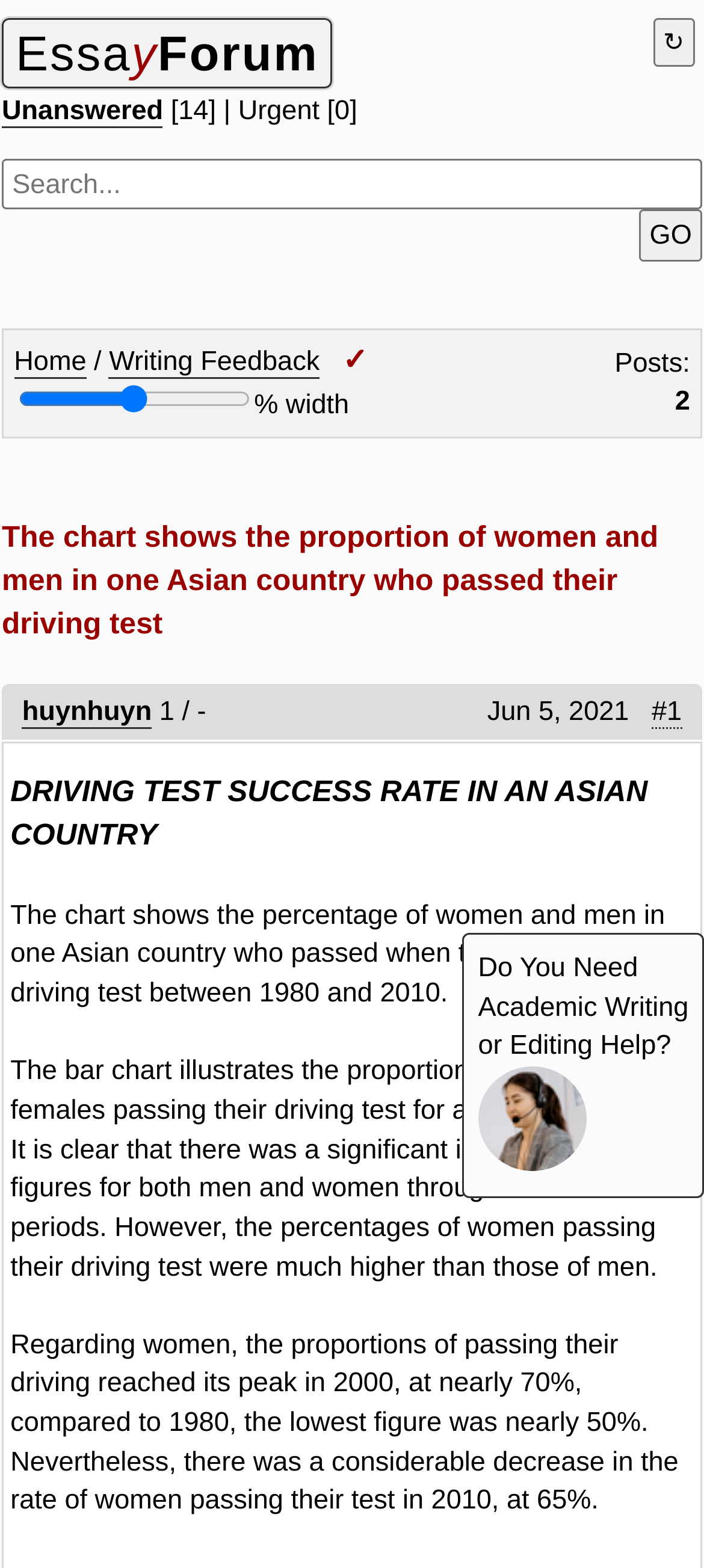Could you indicate the bounding box coordinates of the region to click in order to complete this instruction: "View the writing feedback".

[0.155, 0.22, 0.454, 0.241]